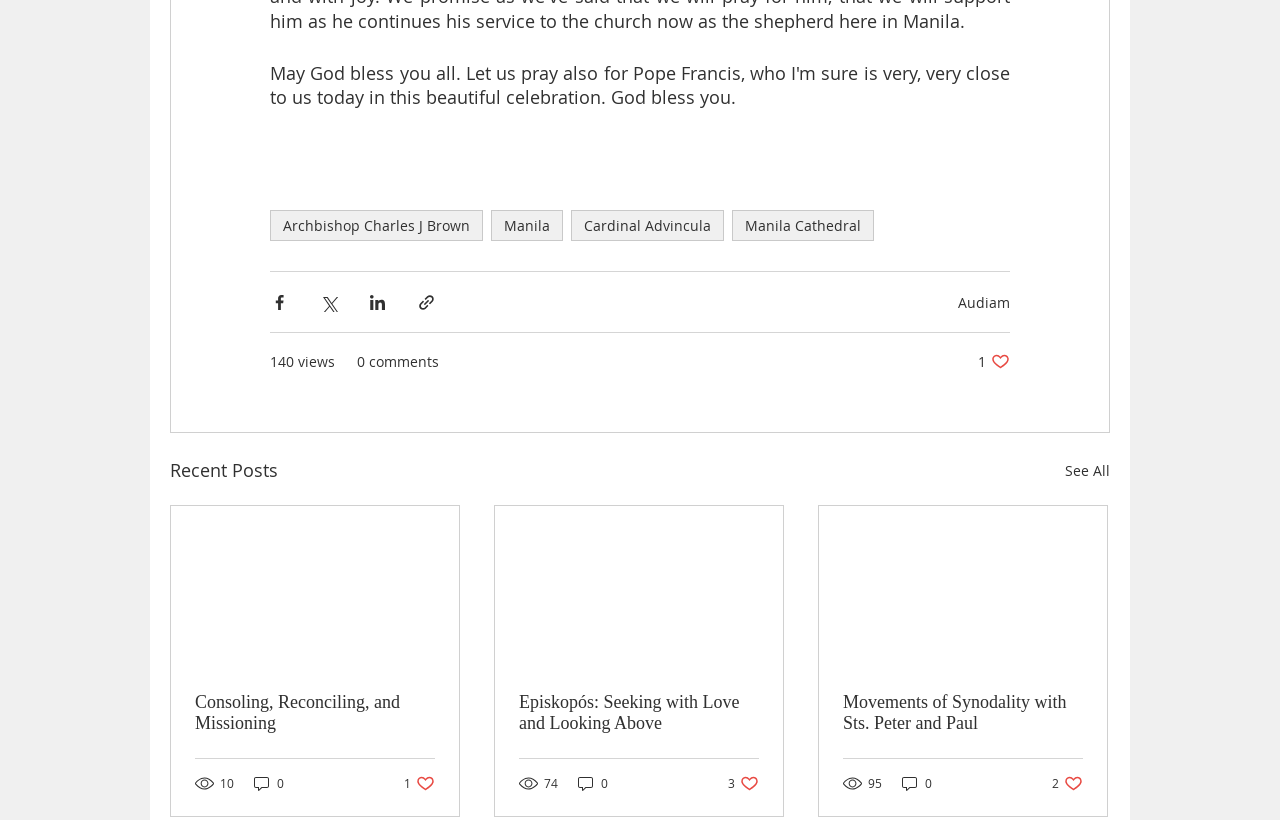Respond with a single word or phrase to the following question:
What are the names of the links in the navigation section?

Archbishop Charles J Brown, Manila, Cardinal Advincula, Manila Cathedral